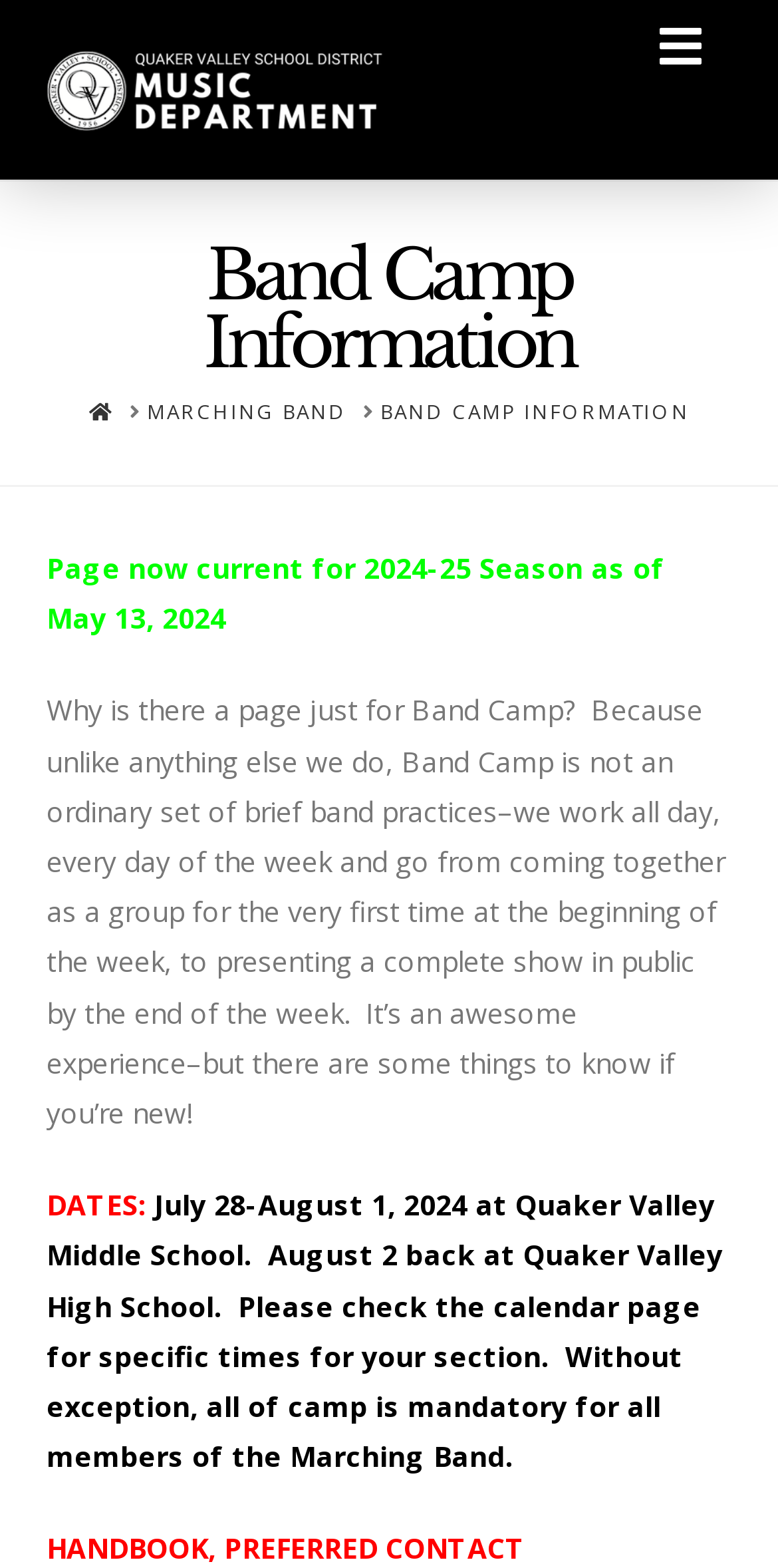From the webpage screenshot, predict the bounding box of the UI element that matches this description: "parent_node: Navigation title="Back to Top"".

[0.885, 0.883, 0.974, 0.928]